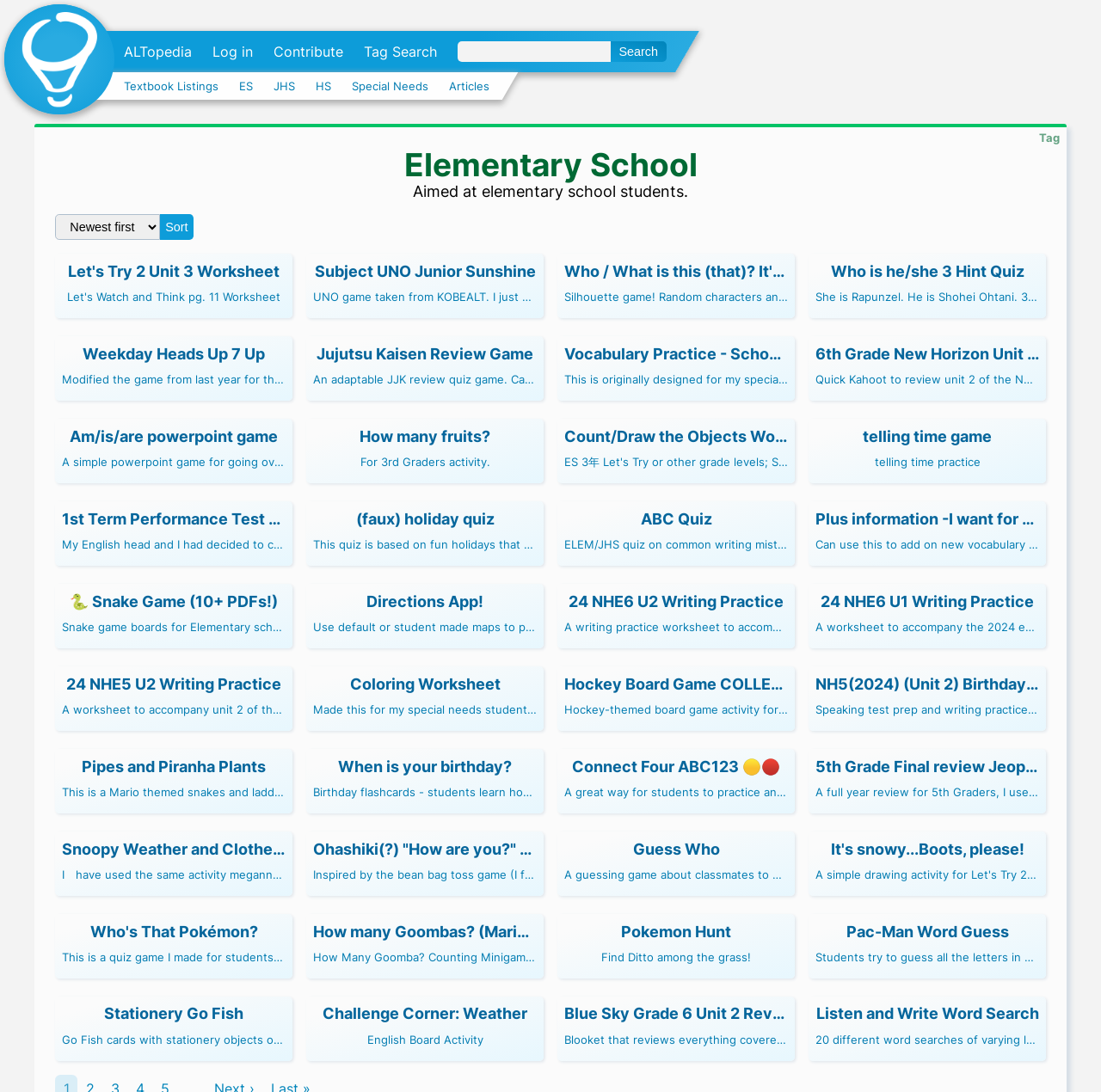Kindly determine the bounding box coordinates for the area that needs to be clicked to execute this instruction: "Click the 'Elementary School' link".

[0.05, 0.135, 0.95, 0.167]